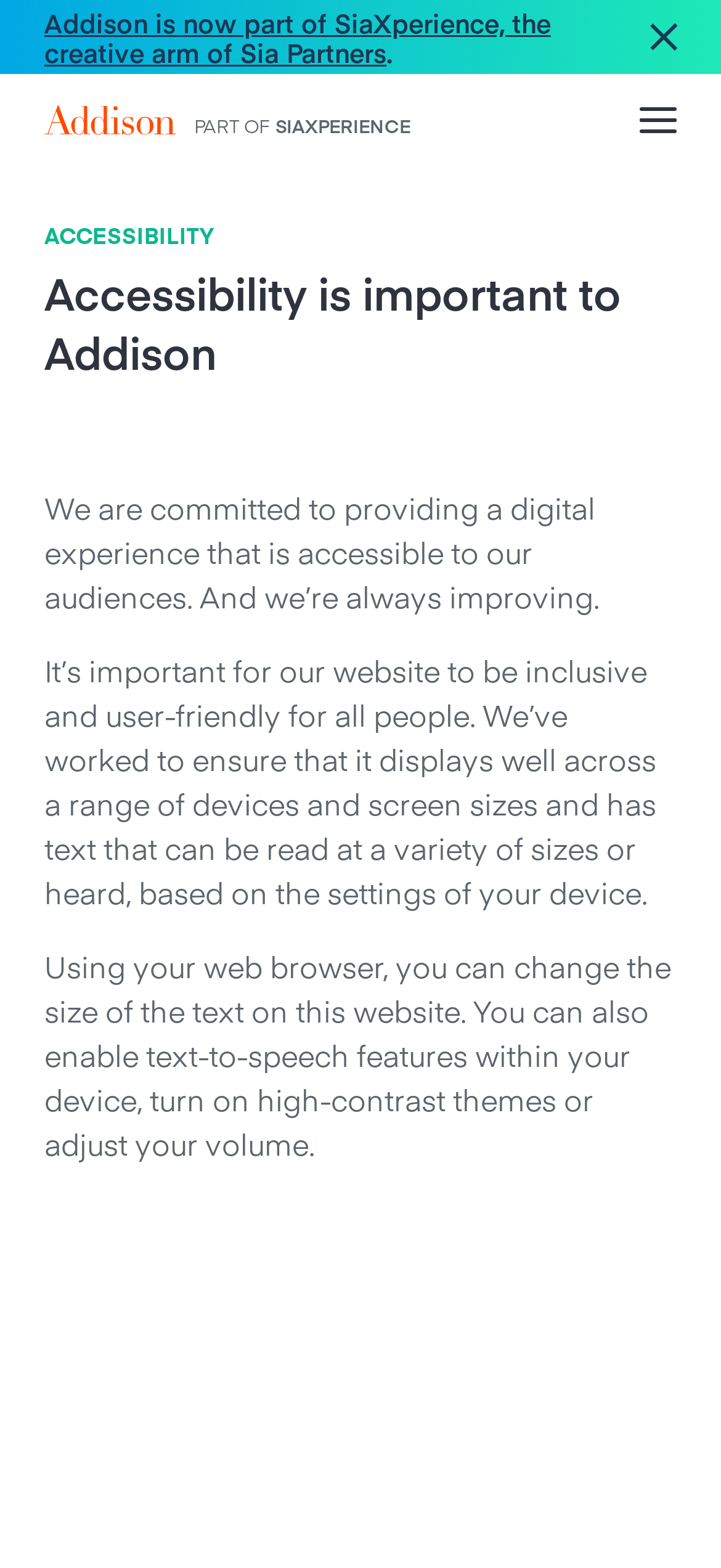Provide a thorough description of the webpage's content and layout.

The webpage is titled "Accessibility - Addison" and has a prominent link at the top left corner stating "Addison is now part of SiaXperience, the creative arm of Sia Partners". Below this link, there is a small static text element containing a period. On the top right corner, there is a "Close" link accompanied by a small "Close" icon.

The main navigation menu is located on the left side of the page, consisting of five links: "Work", "Services", "About", "Contact", and three social media links ("LinkedIn" and "Instagram") at the bottom. Below the navigation menu, there is a section containing the company's address ("48 Wall Street, New York, New York 10005"), phone number ("(212) 229 5000"), and email address ("info@addison.com").

The main content of the page is focused on accessibility, with a heading "Accessibility is important to Addison" followed by three paragraphs of text. The first paragraph explains the company's commitment to providing an accessible digital experience. The second paragraph describes the efforts made to ensure the website is inclusive and user-friendly across various devices and screen sizes. The third paragraph provides instructions on how to customize the website's text size, enable text-to-speech features, and adjust other accessibility settings using the web browser or device settings.

At the bottom of the page, there is a statement about the company's strive to comply with the Web Content Accessibility Guidelines 2.1 (WCAG 2.1).